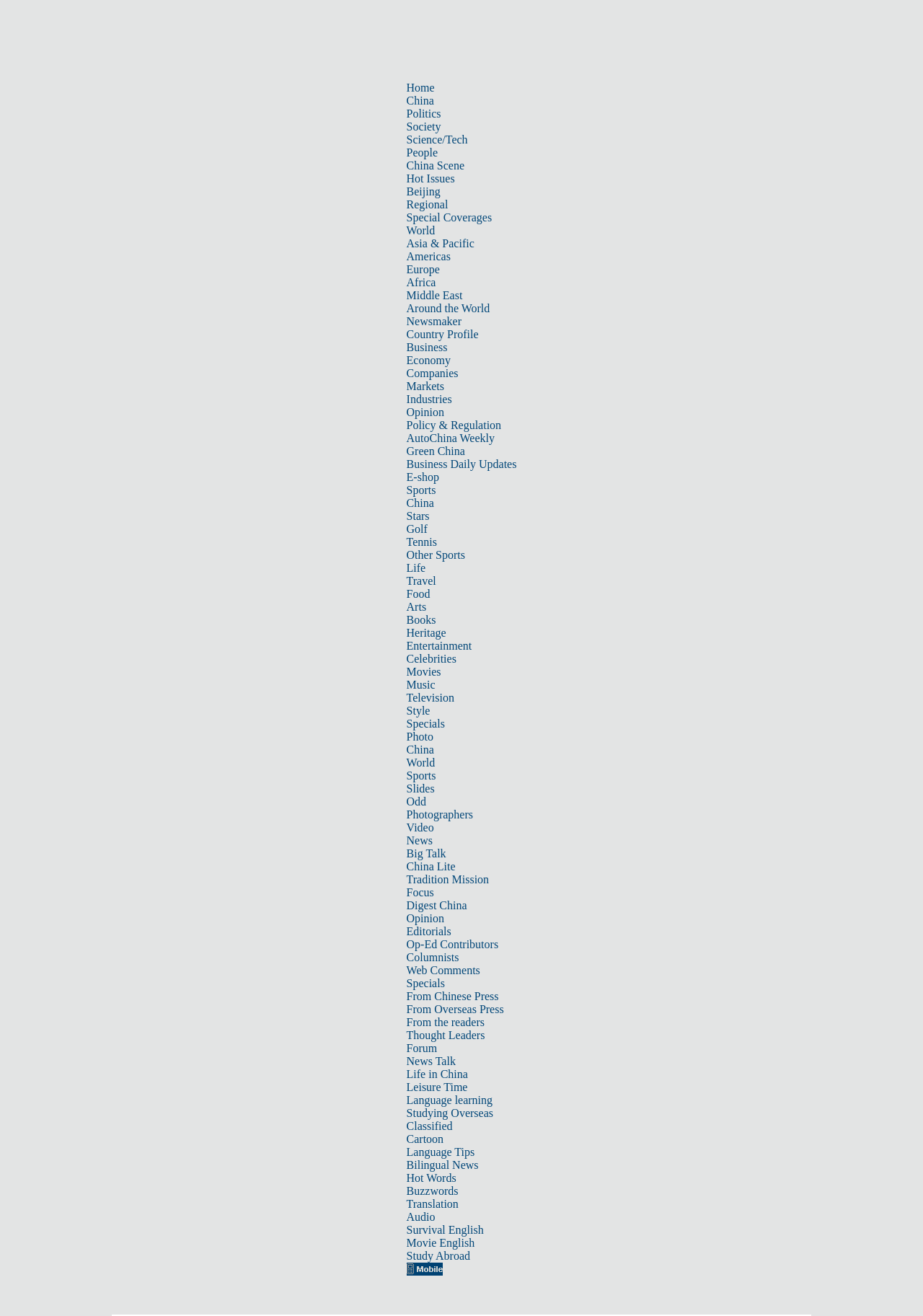How many regions are covered by the news on this website? From the image, respond with a single word or brief phrase.

6